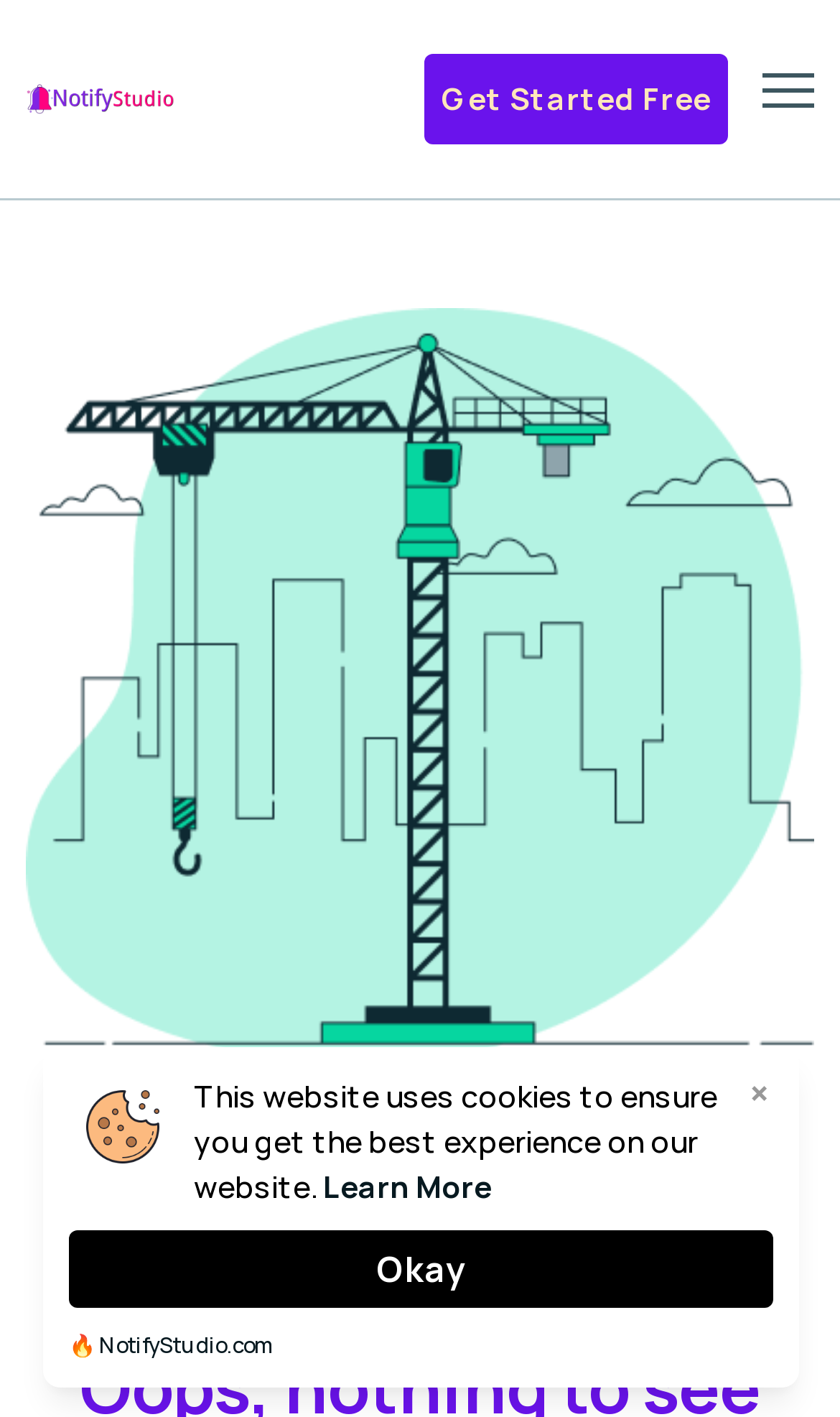What is the text on the large image?
Please look at the screenshot and answer in one word or a short phrase.

404 Not Found